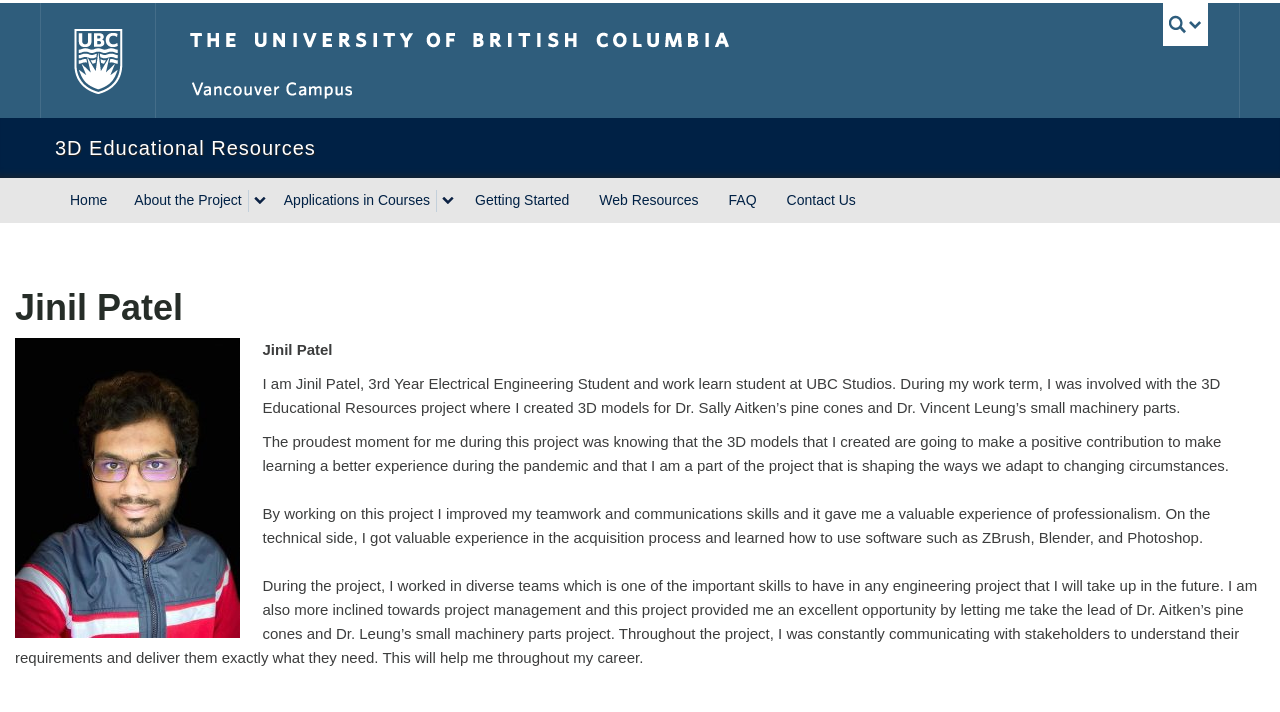For the element described, predict the bounding box coordinates as (top-left x, top-left y, bottom-right x, bottom-right y). All values should be between 0 and 1. Element description: The University of British Columbia

[0.031, 0.004, 0.121, 0.166]